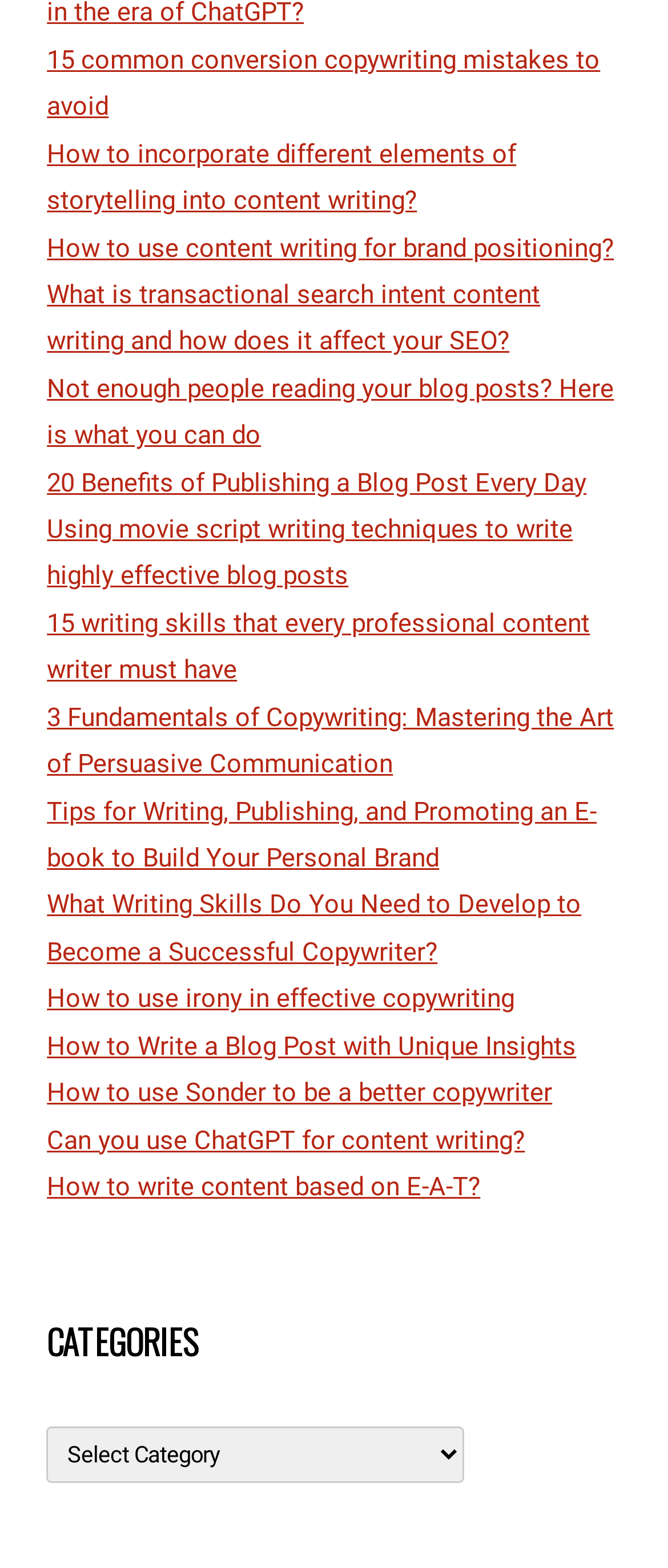Is the category dropdown menu expanded?
Based on the image, give a one-word or short phrase answer.

No